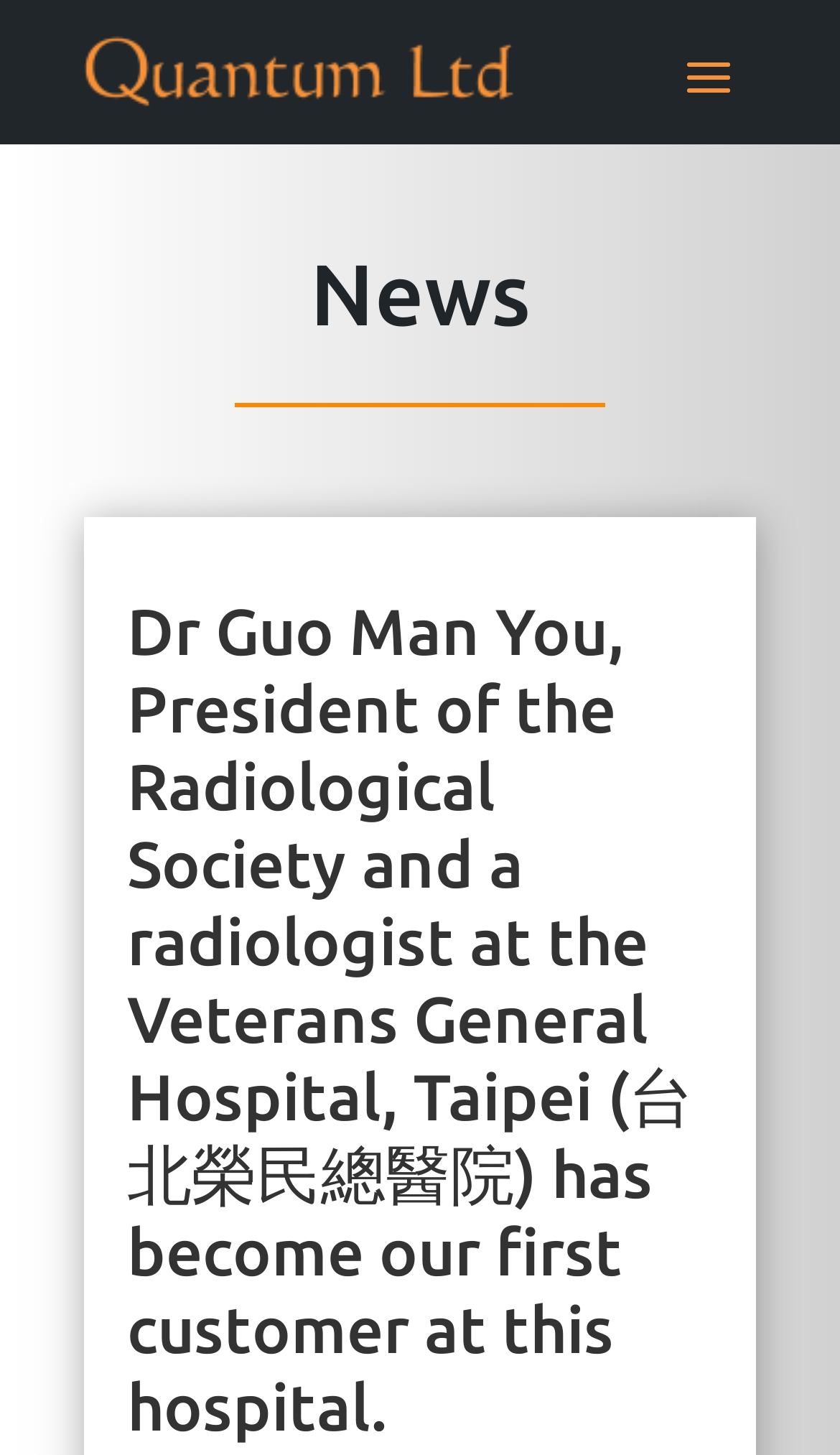From the screenshot, find the bounding box of the UI element matching this description: "News". Supply the bounding box coordinates in the form [left, top, right, bottom], each a float between 0 and 1.

[0.369, 0.169, 0.631, 0.235]